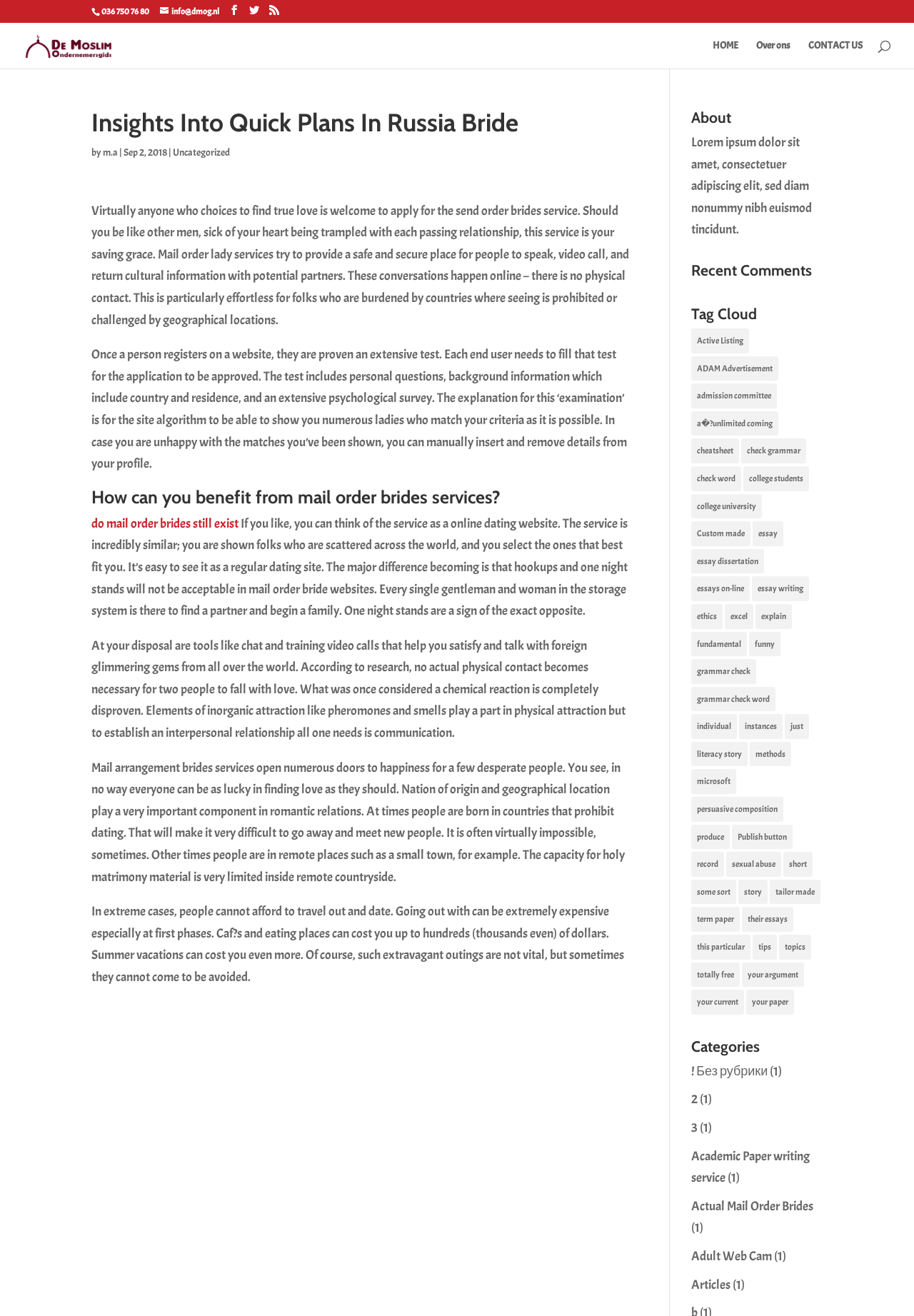Your task is to extract the text of the main heading from the webpage.

Insights Into Quick Plans In Russia Bride